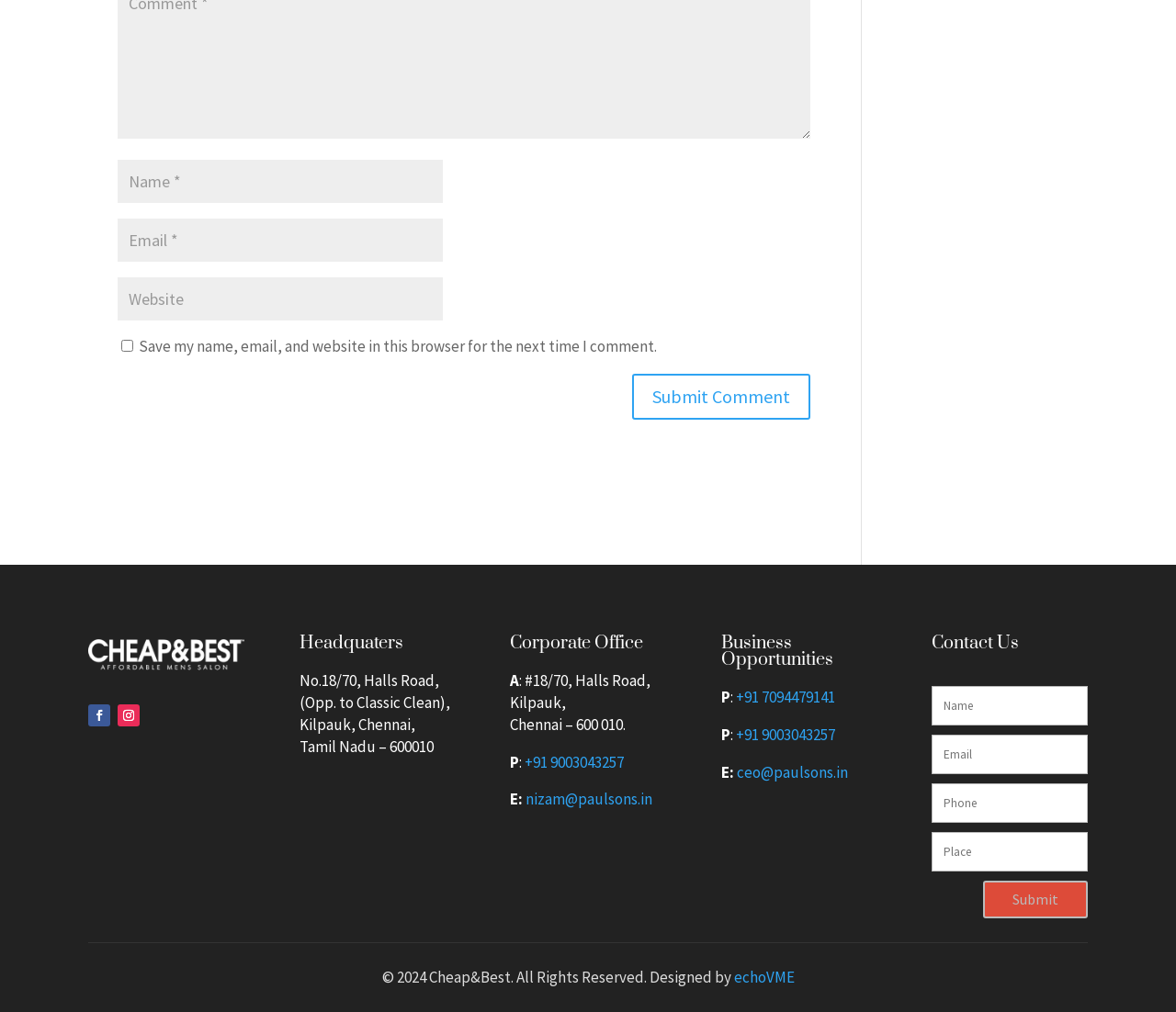Please identify the bounding box coordinates of the clickable region that I should interact with to perform the following instruction: "Click the link to email CEO". The coordinates should be expressed as four float numbers between 0 and 1, i.e., [left, top, right, bottom].

[0.626, 0.753, 0.721, 0.773]